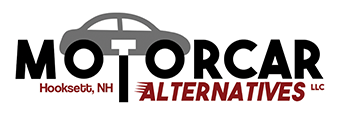Where is Motorcar Alternatives located?
Using the image, answer in one word or phrase.

Hooksett, NH